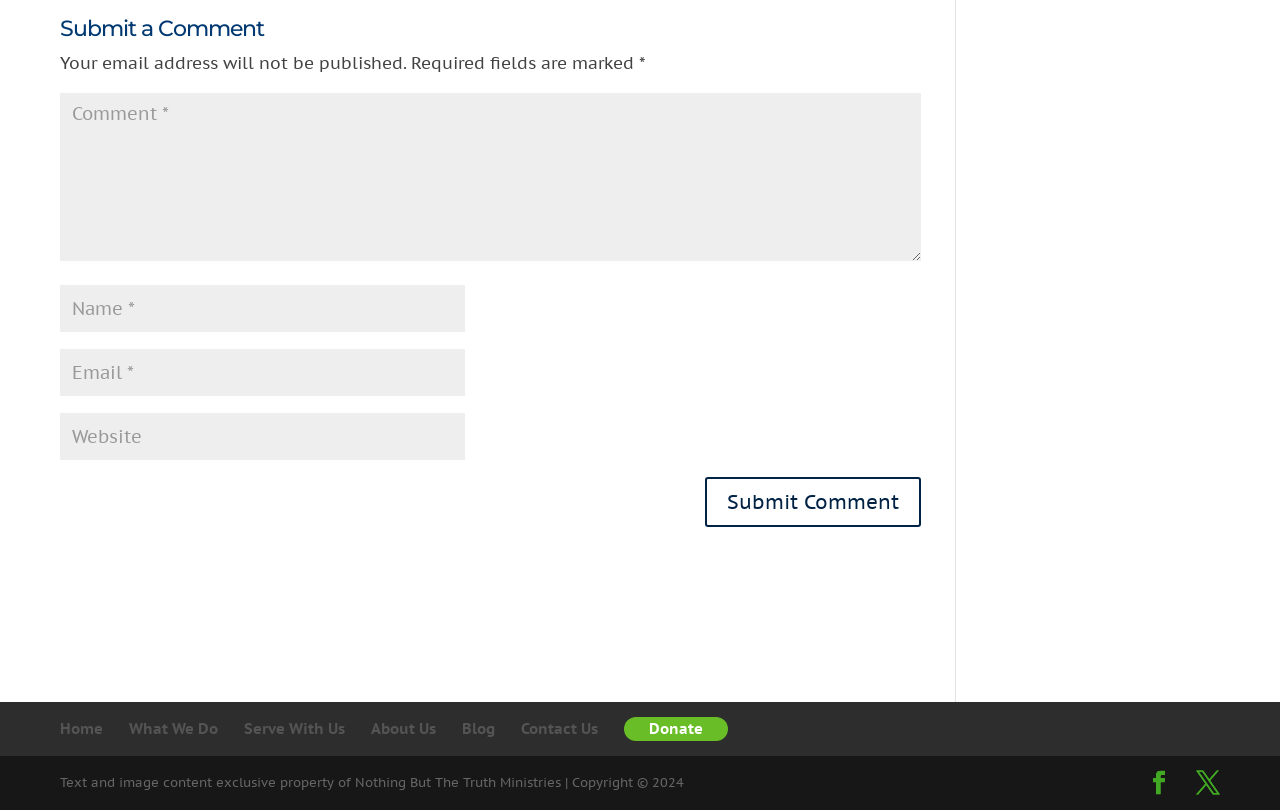What is the purpose of the webpage?
Please provide a comprehensive answer based on the contents of the image.

The webpage has a heading 'Submit a Comment' and several text boxes to input name, email, and comment, indicating that the purpose of the webpage is to allow users to submit a comment.